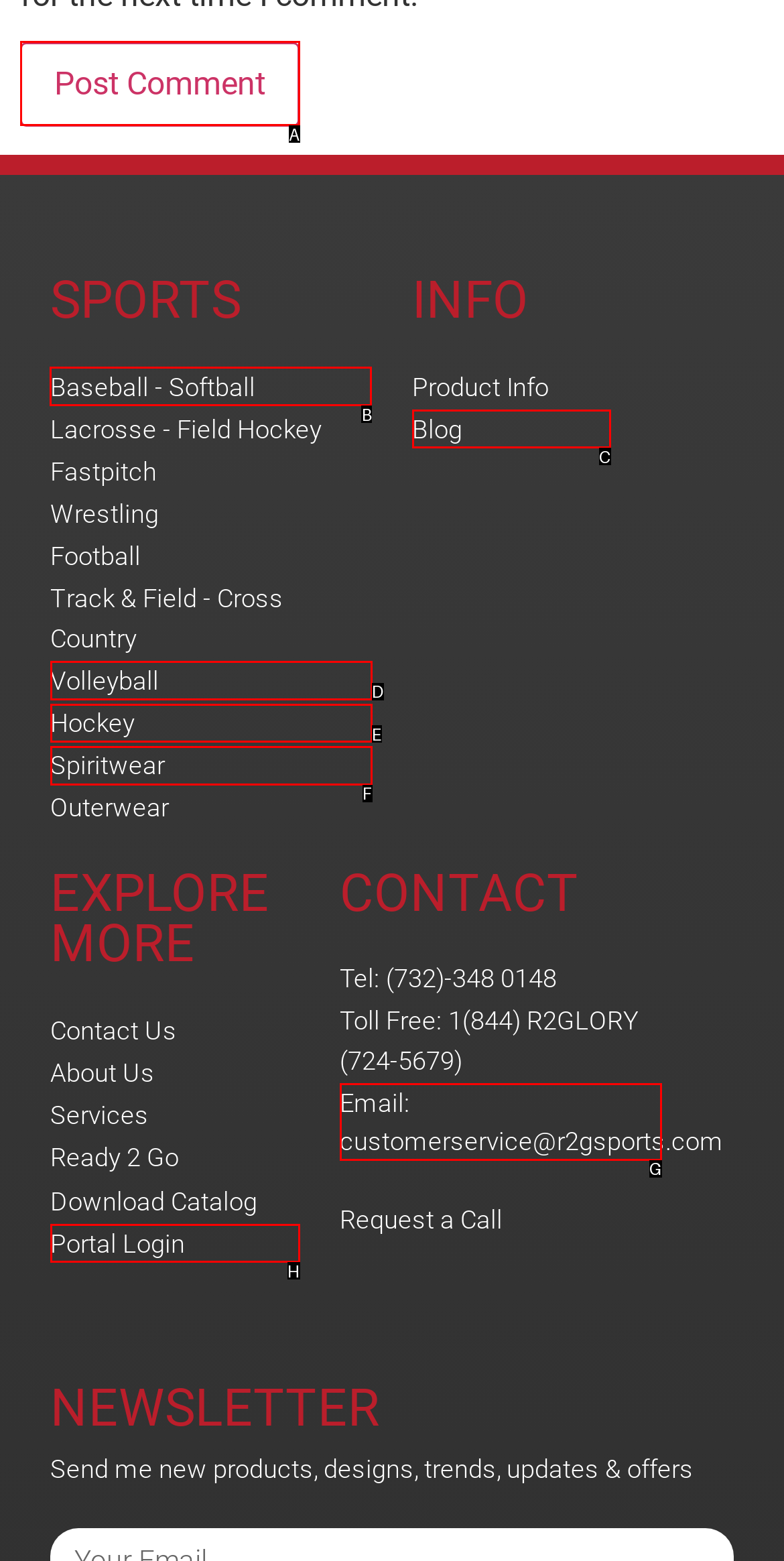Identify the HTML element I need to click to complete this task: Go to 'Baseball - Softball' page Provide the option's letter from the available choices.

B